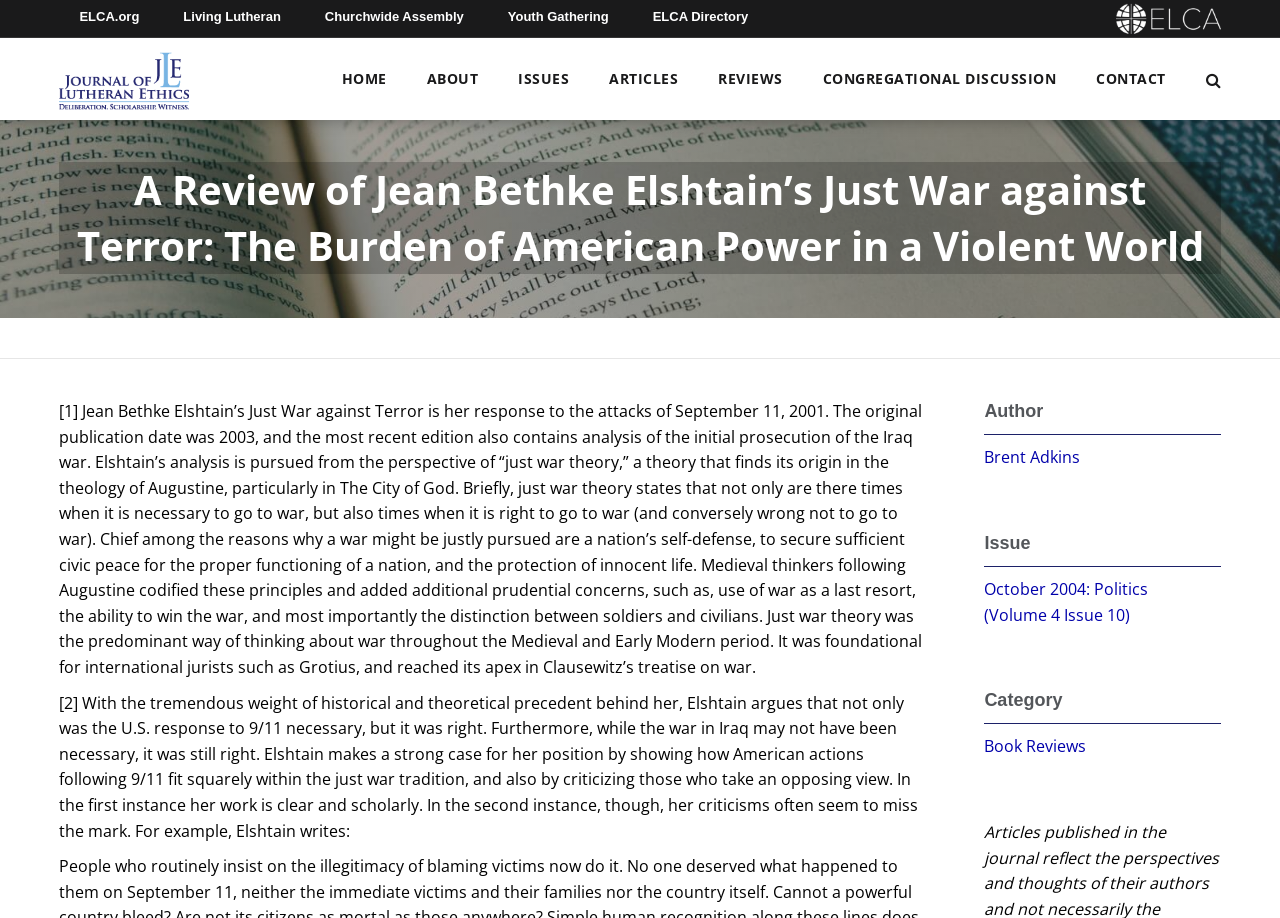Analyze the image and give a detailed response to the question:
What is the name of the journal publishing the article?

The name of the journal publishing the article can be found in the link element with the text 'Journal of Lutheran Ethics Logo' and the image element with the text 'ELCA logo'. The journal name is 'Journal of Lutheran Ethics'.